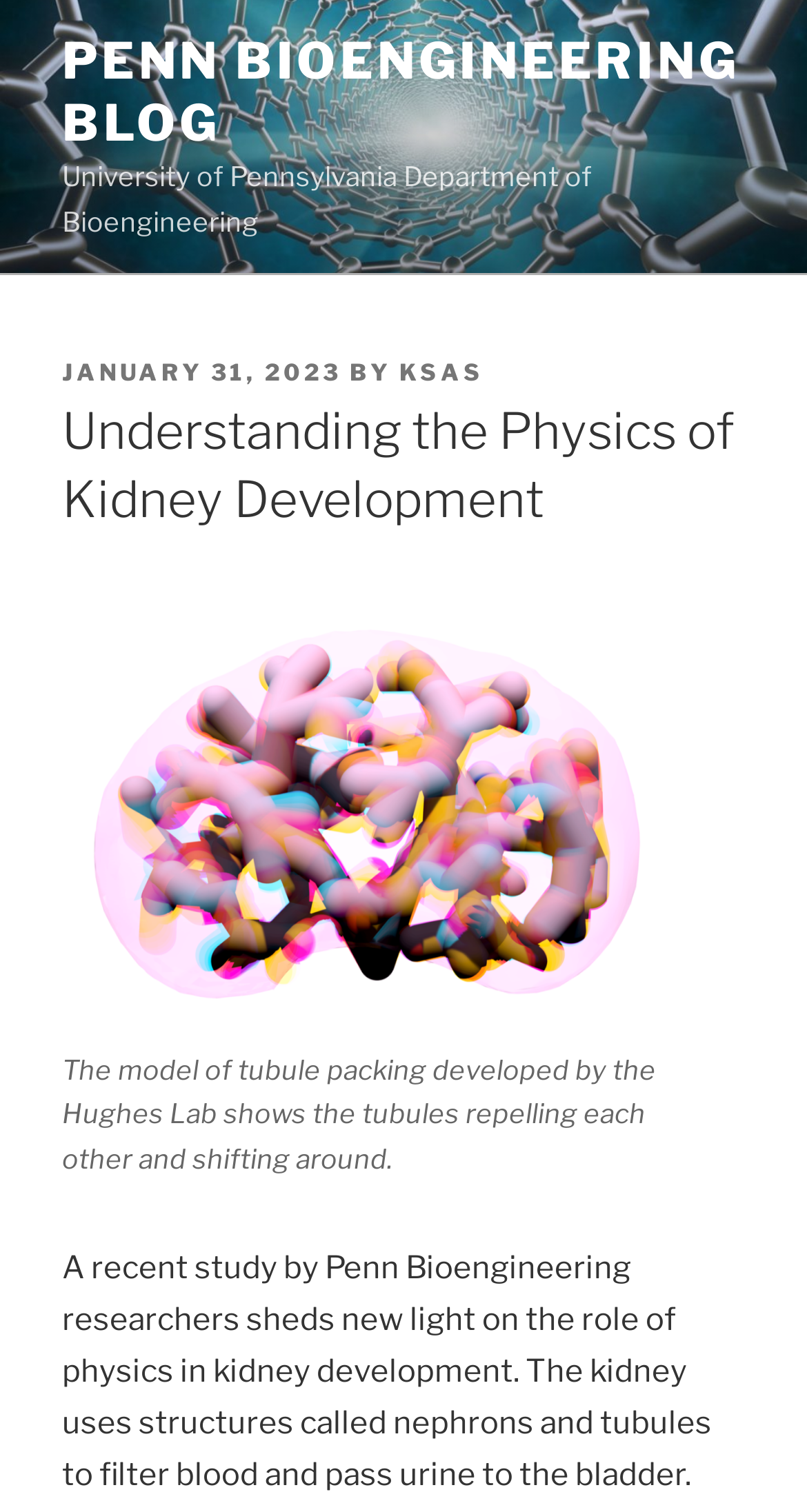Please look at the image and answer the question with a detailed explanation: What is the name of the department?

I found the answer by looking at the static text element that appears right below the 'PENN BIOENGINEERING BLOG' link, which is 'University of Pennsylvania Department of Bioengineering'.